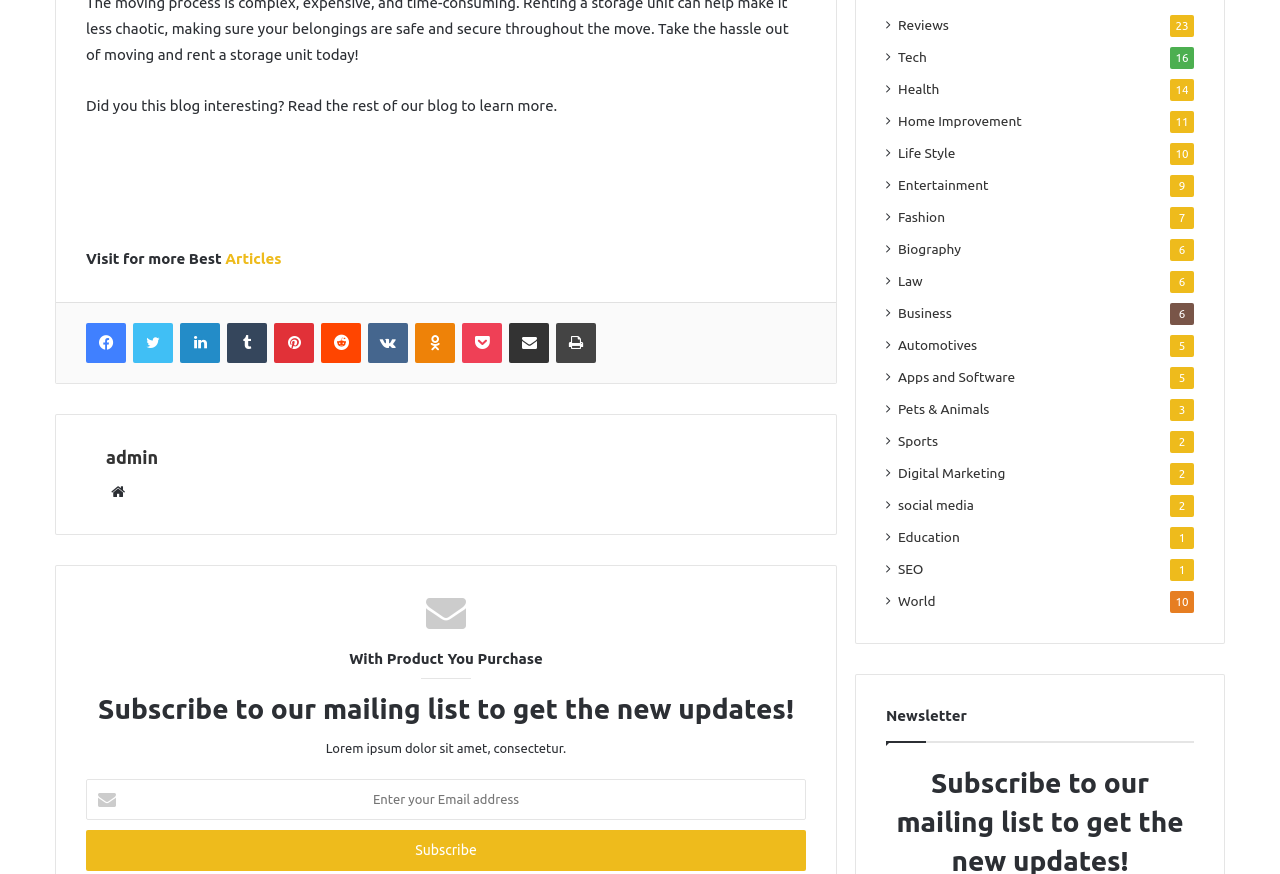Please locate the bounding box coordinates of the element that should be clicked to achieve the given instruction: "Visit the Facebook page".

[0.067, 0.369, 0.098, 0.415]